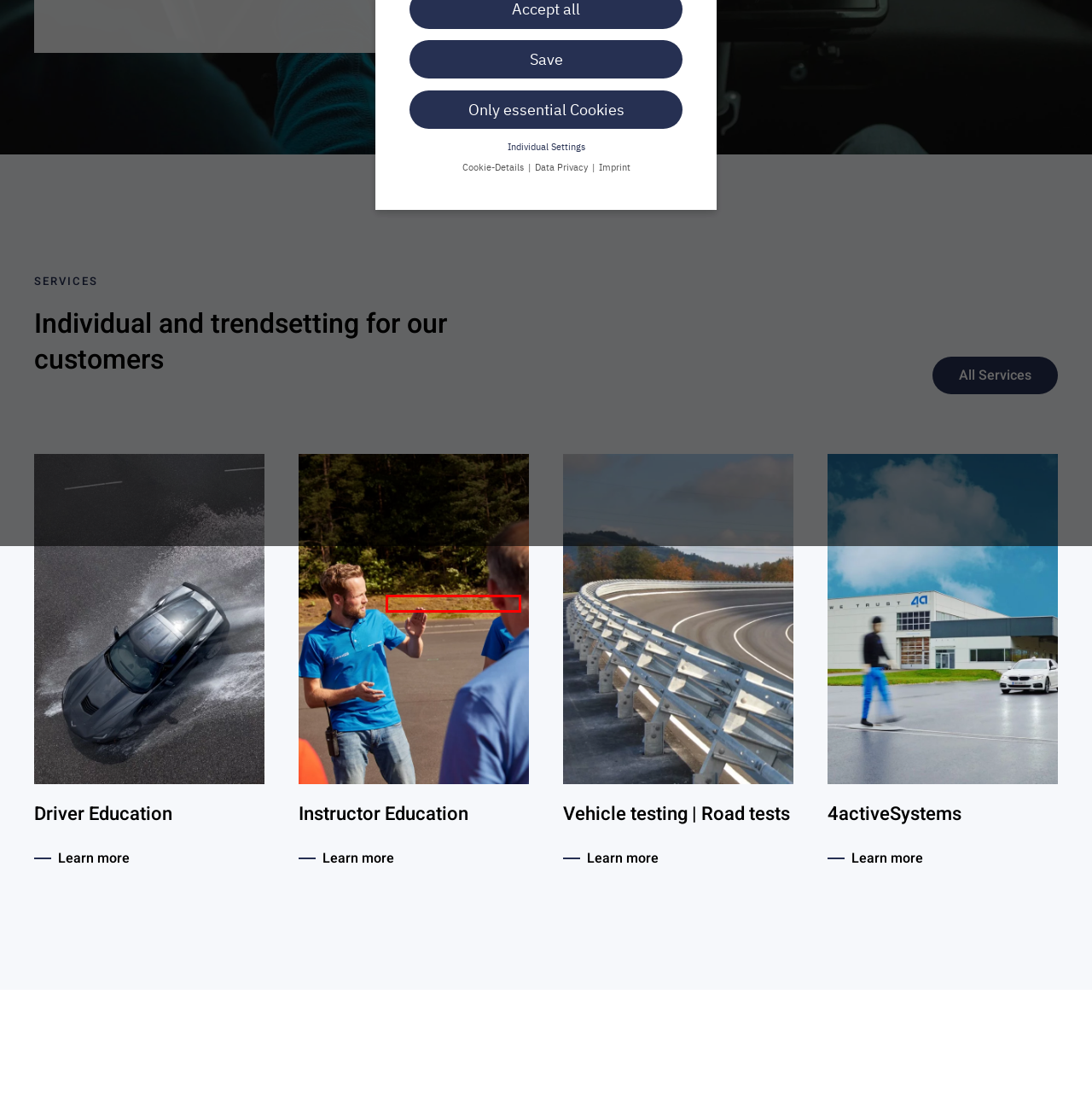After examining the screenshot of a webpage with a red bounding box, choose the most accurate webpage description that corresponds to the new page after clicking the element inside the red box. Here are the candidates:
A. Company – Driving Concept
B. Imprint – Driving Concept
C. WordPress Cookie Plugin zur Einhaltung der DSGVO & ePrivacy
D. General Terms and Conditions – Driving Concept
E. Instructor Education – Driving Concept
F. 4activeSystems – Driving Concept
G. Services – Driving Concept
H. Vehicle testing and road tests – Driving Concept

C